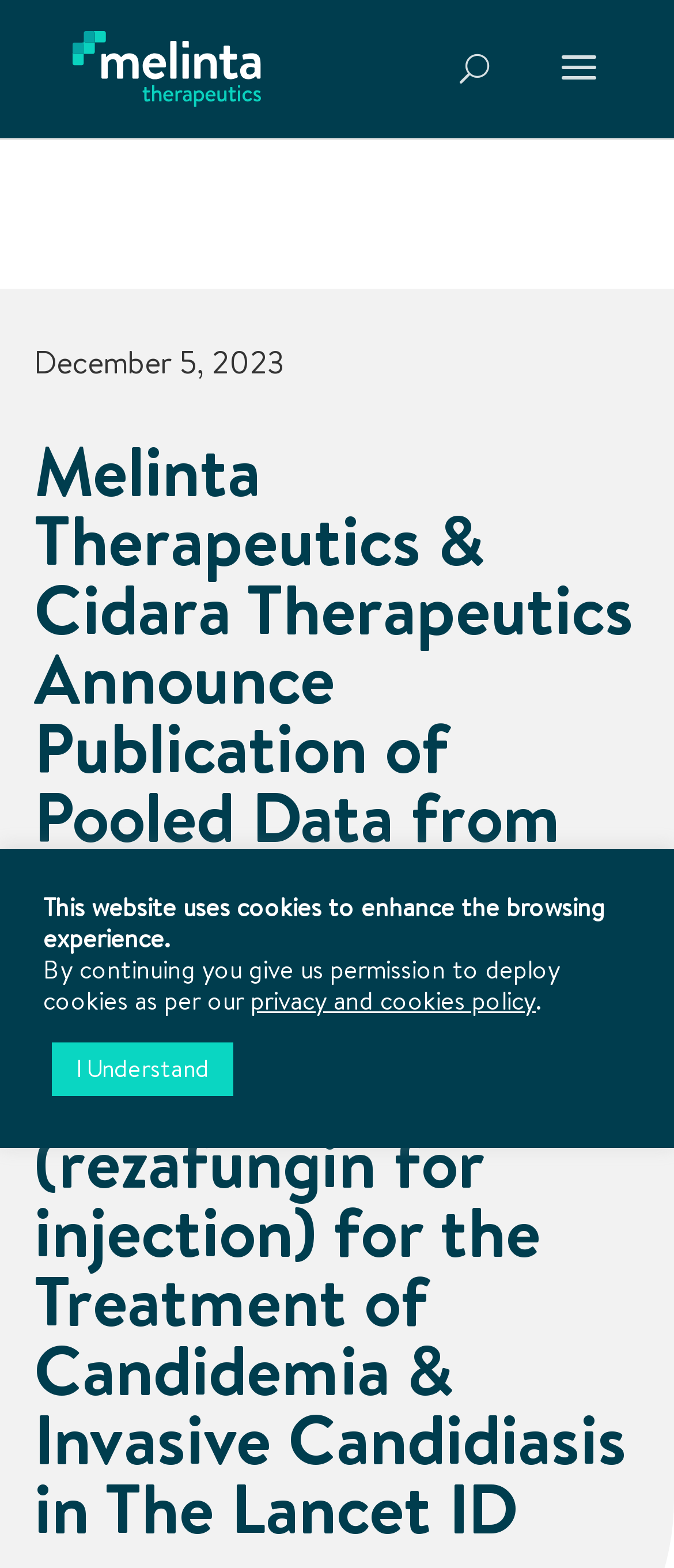What is the name of the company mentioned in the logo?
Based on the image, respond with a single word or phrase.

Melinta